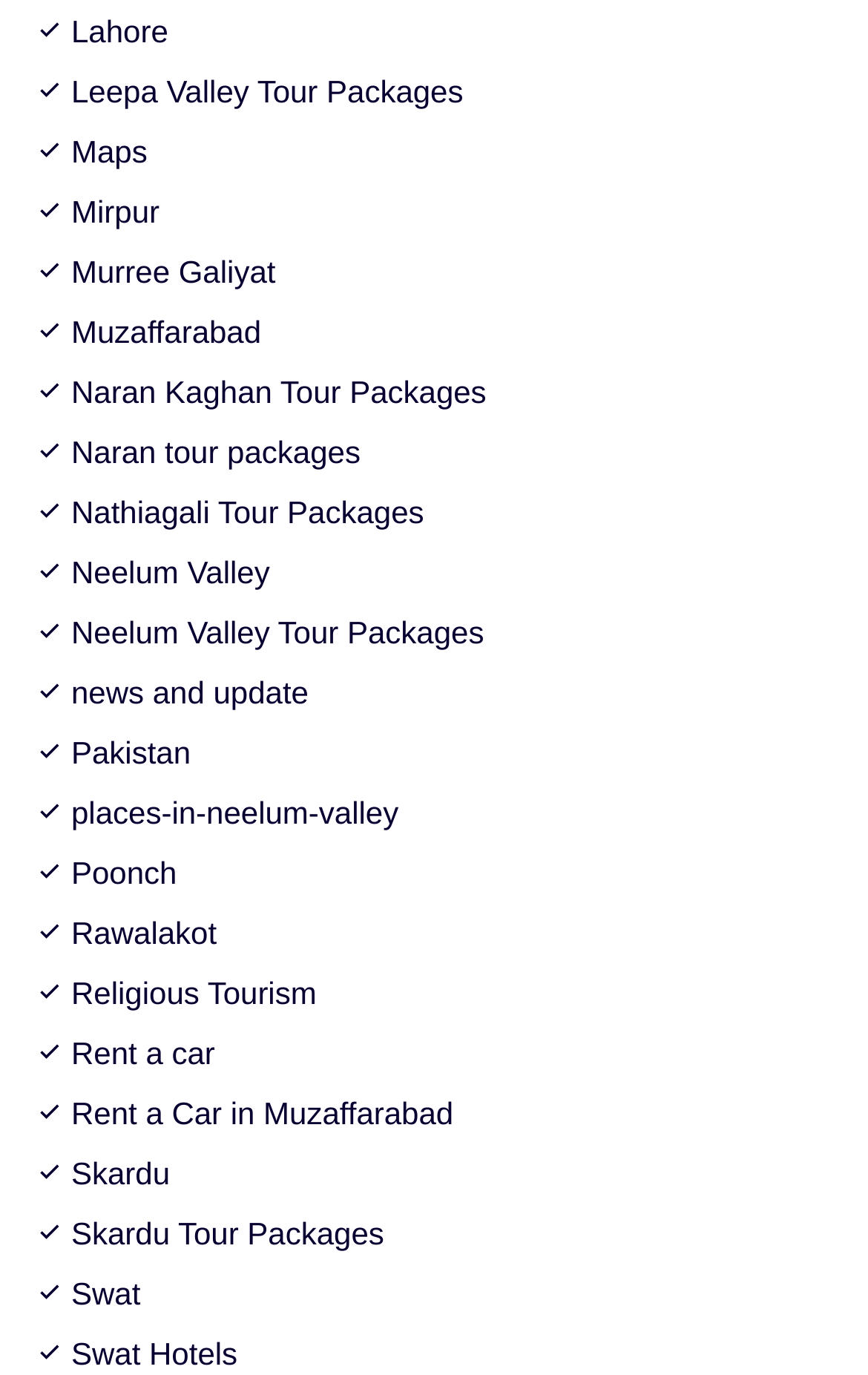Highlight the bounding box coordinates of the element you need to click to perform the following instruction: "Rent a car in Muzaffarabad."

[0.038, 0.796, 0.522, 0.822]